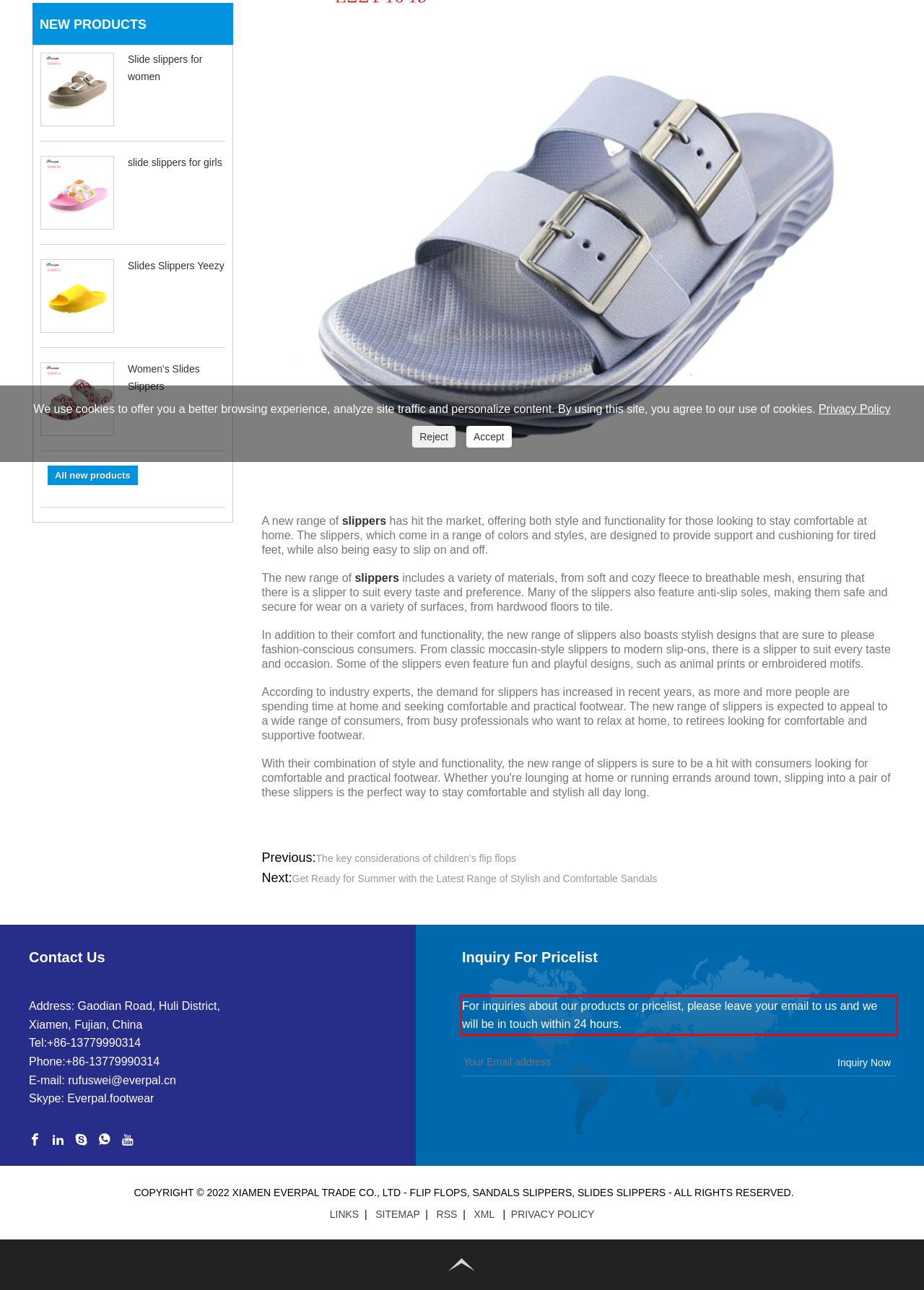Examine the screenshot of the webpage, locate the red bounding box, and generate the text contained within it.

For inquiries about our products or pricelist, please leave your email to us and we will be in touch within 24 hours.